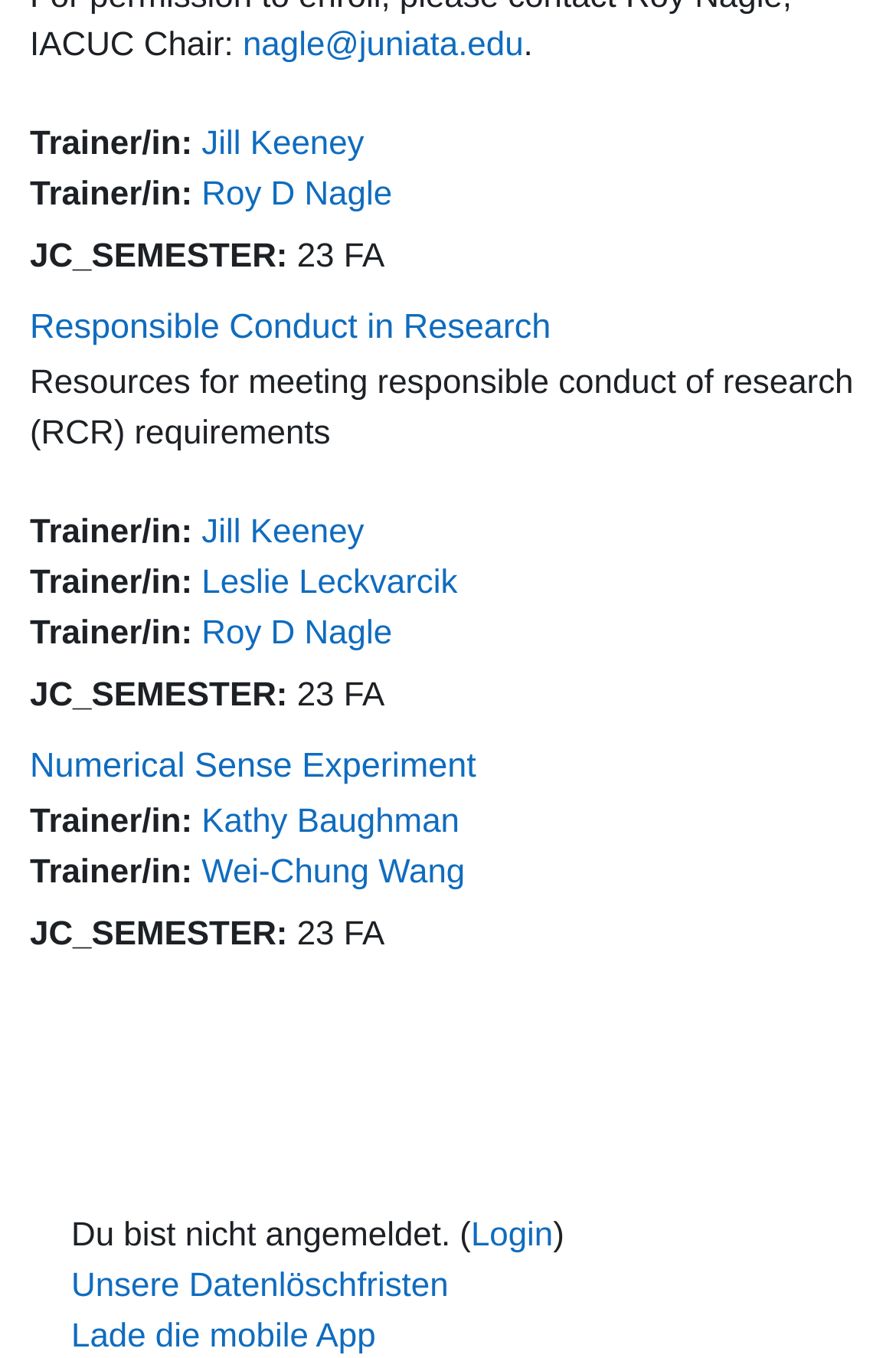Based on the description "Responsible Conduct in Research", find the bounding box of the specified UI element.

[0.033, 0.227, 0.615, 0.256]